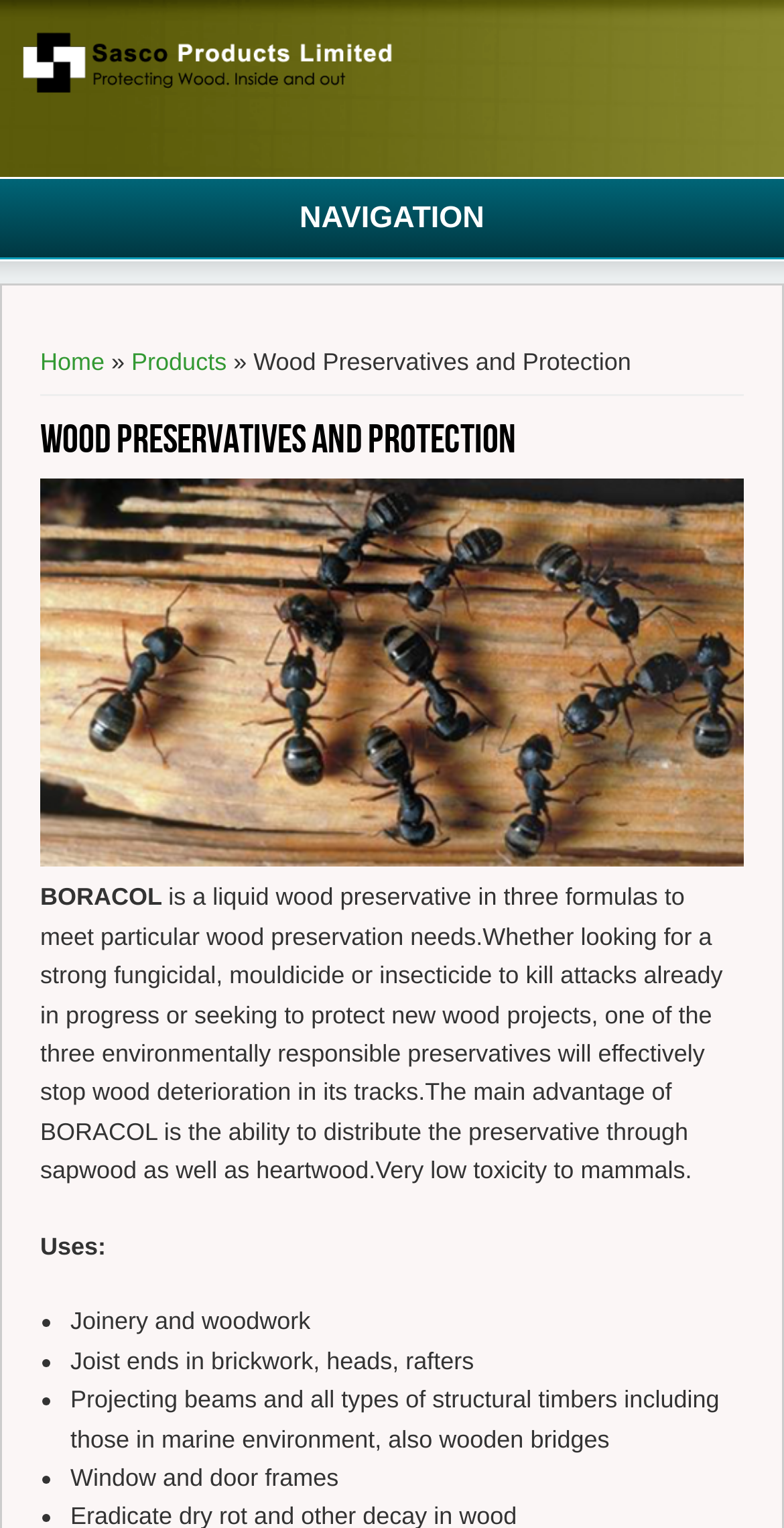What is the toxicity level of BORACOL to mammals?
Based on the image, respond with a single word or phrase.

Very low